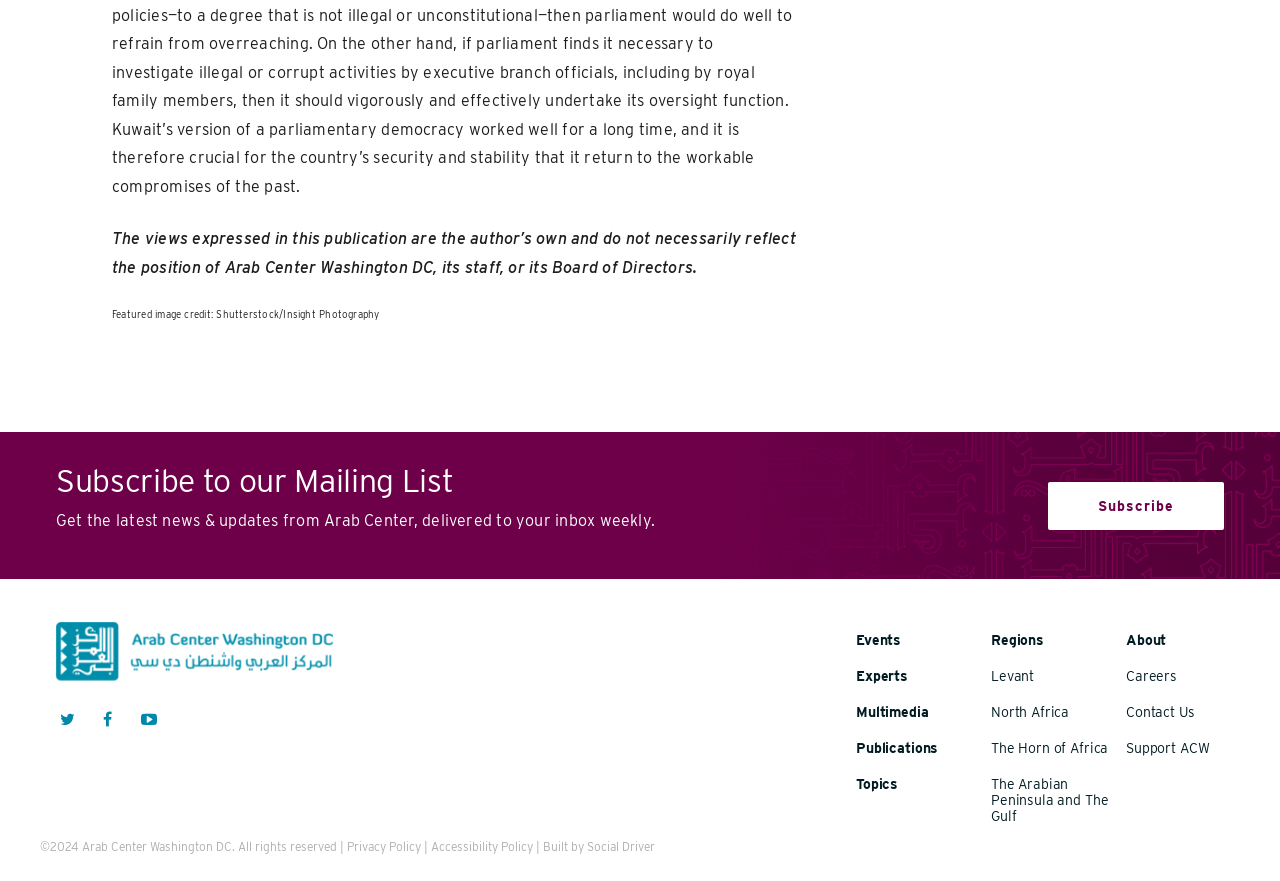Please answer the following question using a single word or phrase: 
What is the purpose of the 'Subscribe' button?

To get latest news and updates